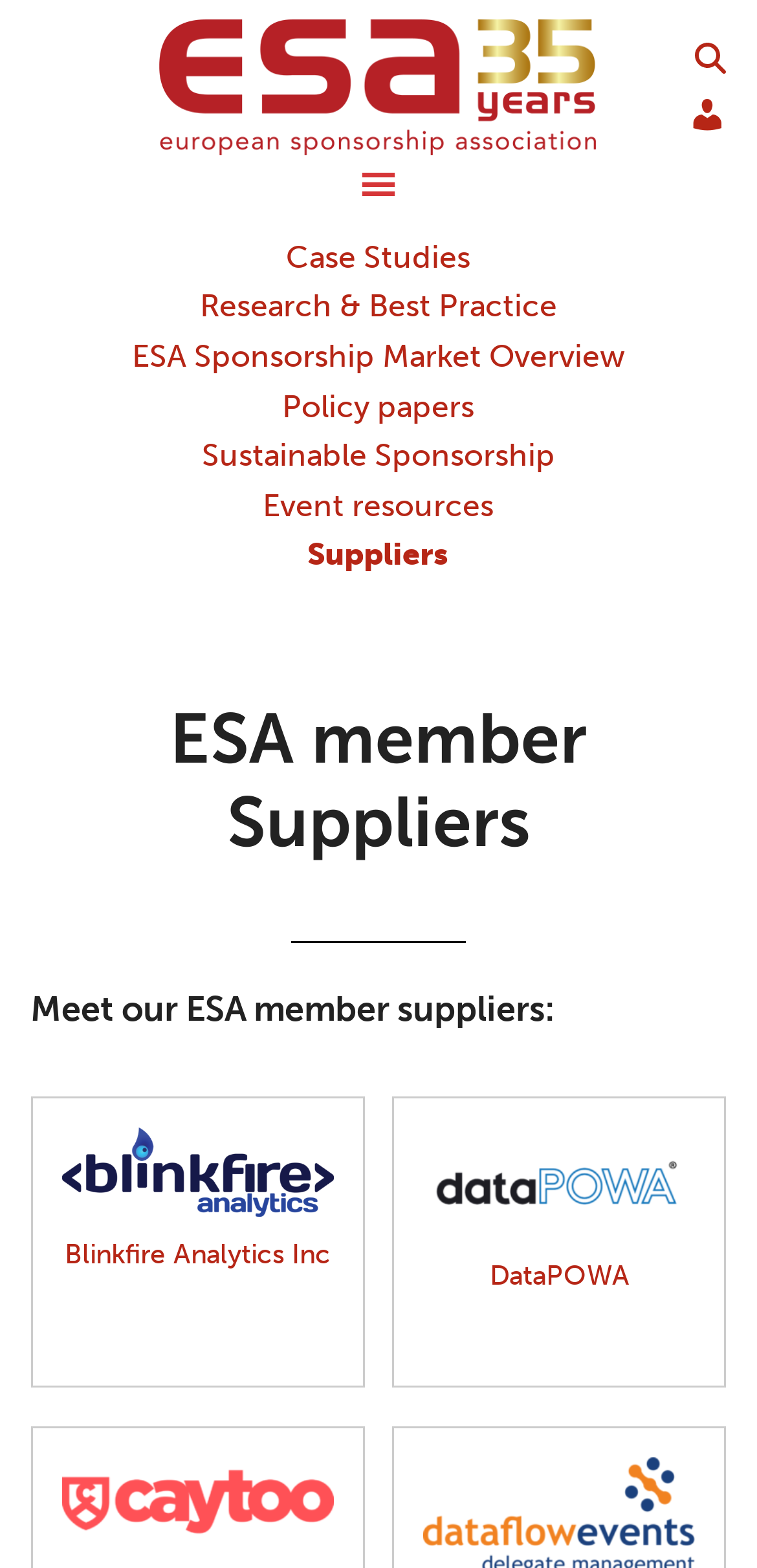Locate the bounding box coordinates of the segment that needs to be clicked to meet this instruction: "Click submit".

None